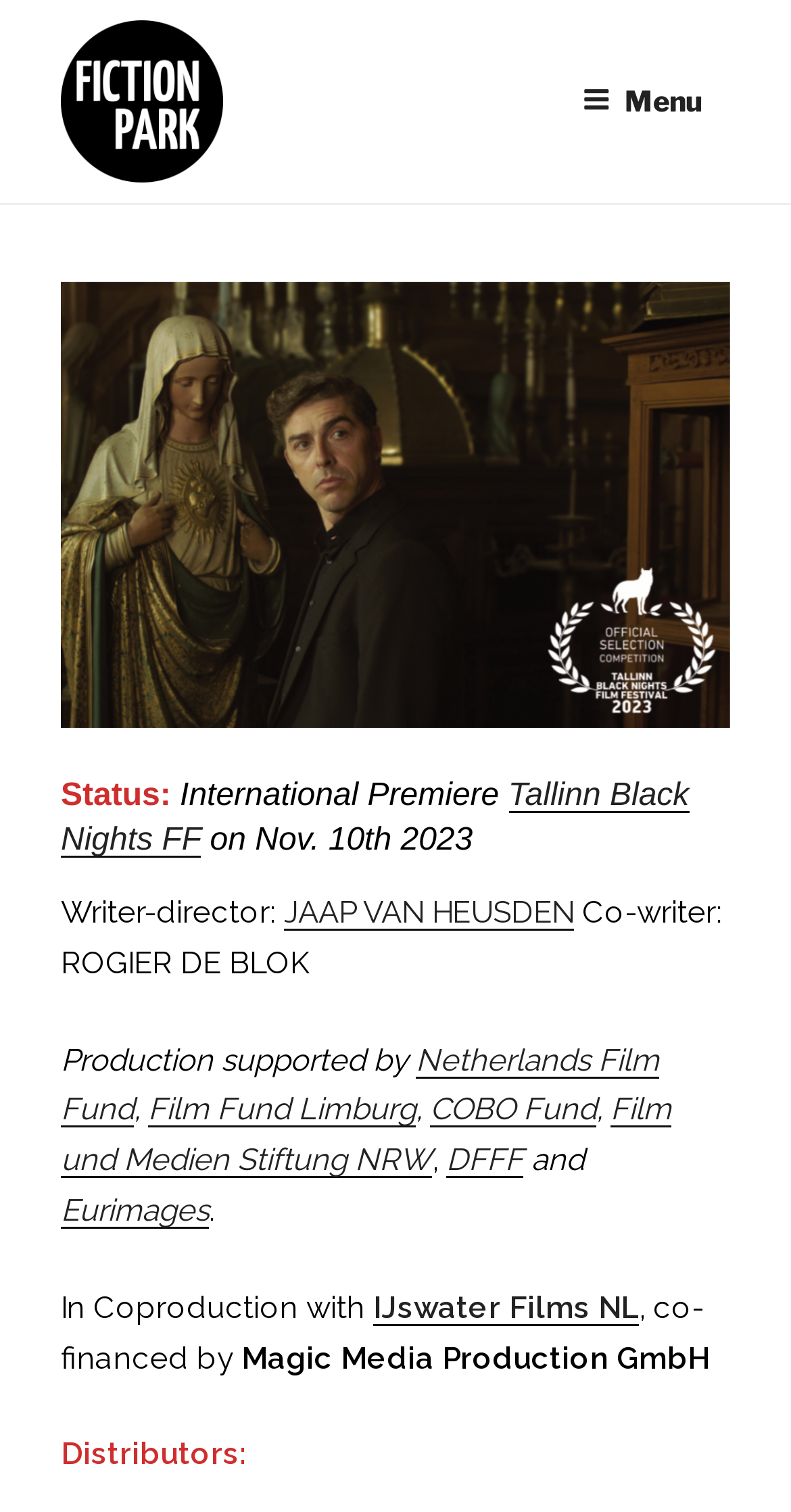Please identify the bounding box coordinates of the element's region that I should click in order to complete the following instruction: "Explore the IJswater Films NL website". The bounding box coordinates consist of four float numbers between 0 and 1, i.e., [left, top, right, bottom].

[0.472, 0.852, 0.808, 0.877]